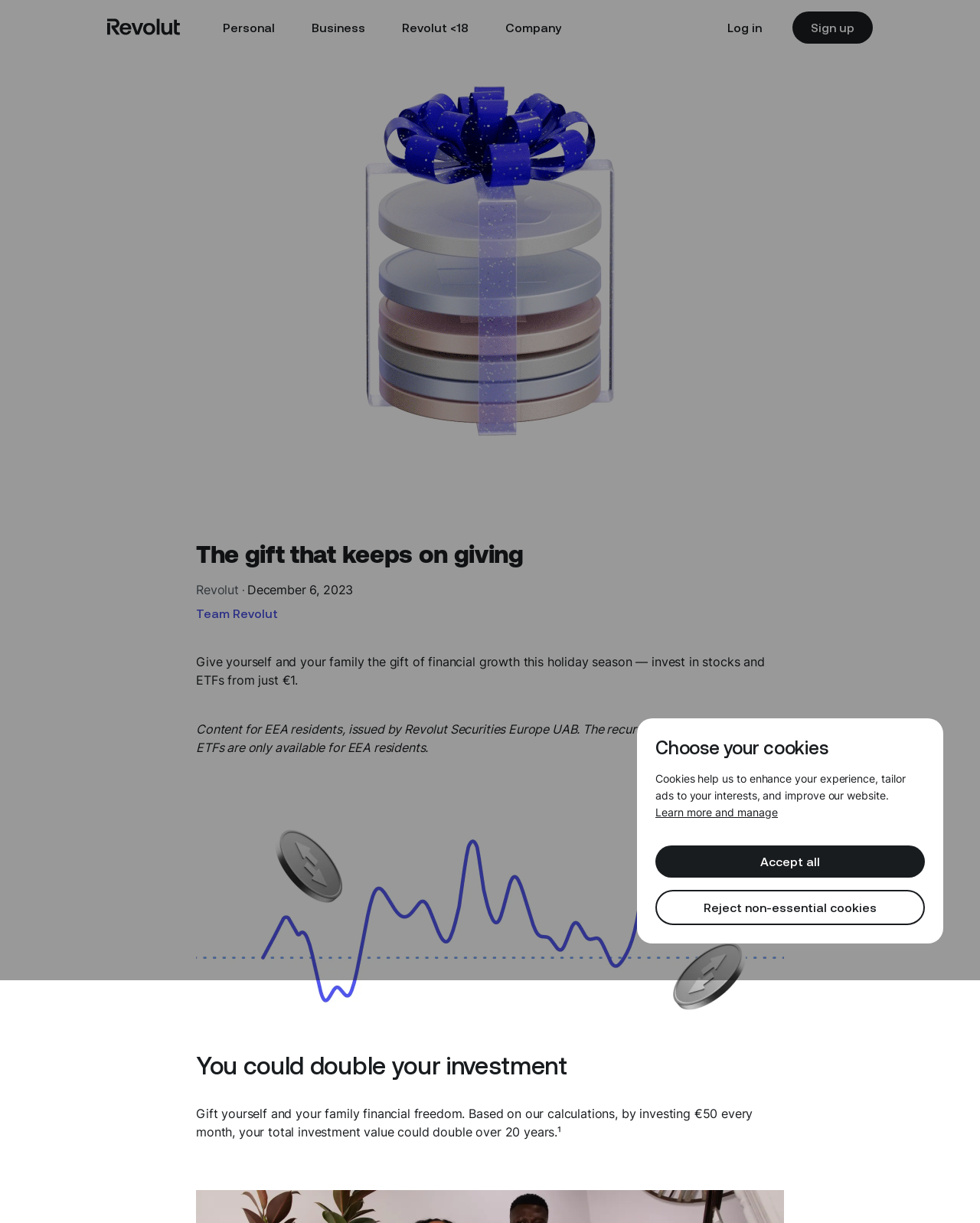Refer to the image and provide an in-depth answer to the question: 
What is the name of the company?

The name of the company can be found in the top-left corner of the webpage, where it is written as 'Revolut' in a logo format, and also mentioned in the text 'The gift that keeps on giving | Revolut Hungary'.